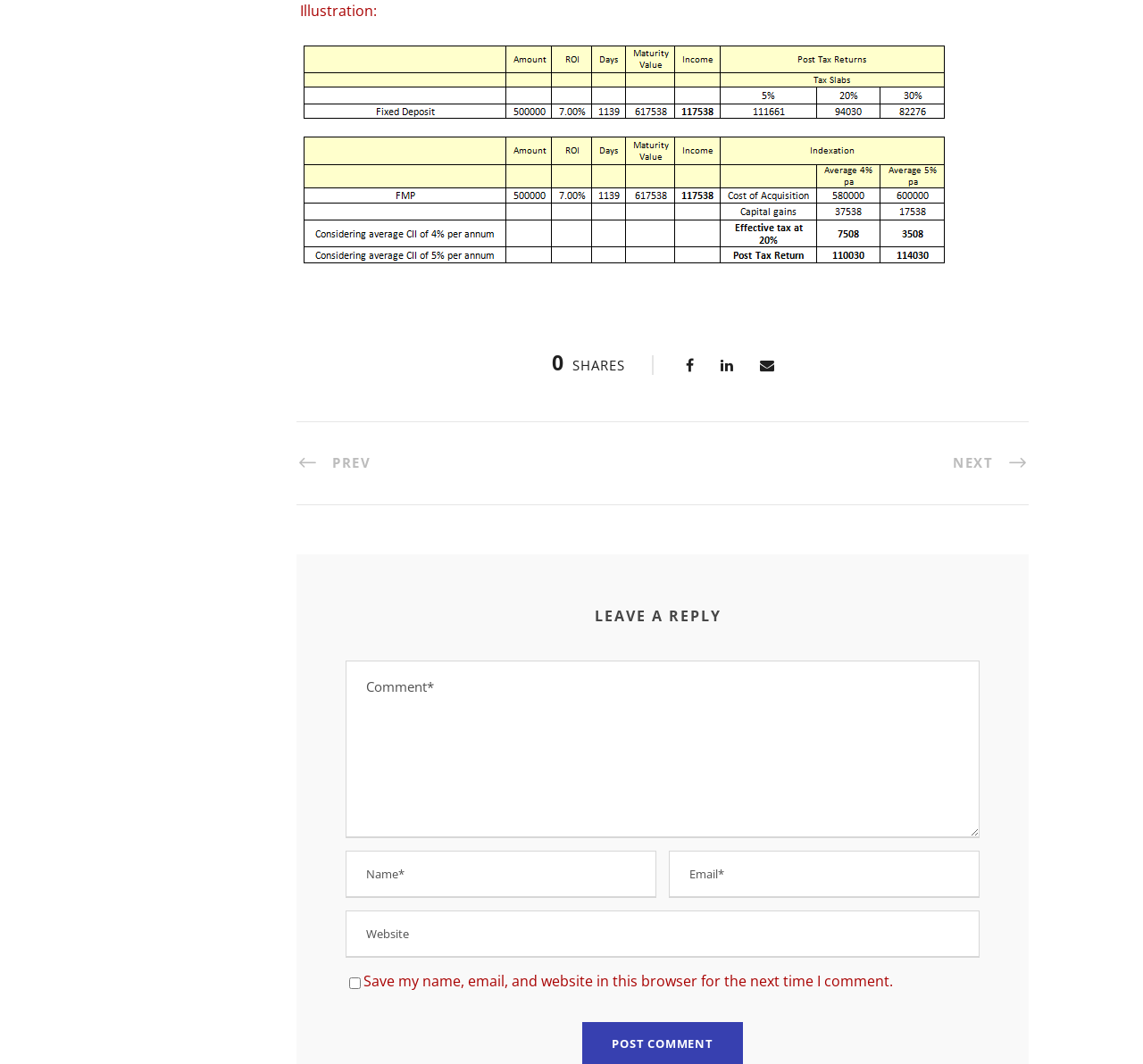Provide a single word or phrase to answer the given question: 
What is the topic of the illustration?

FMP Vs FD